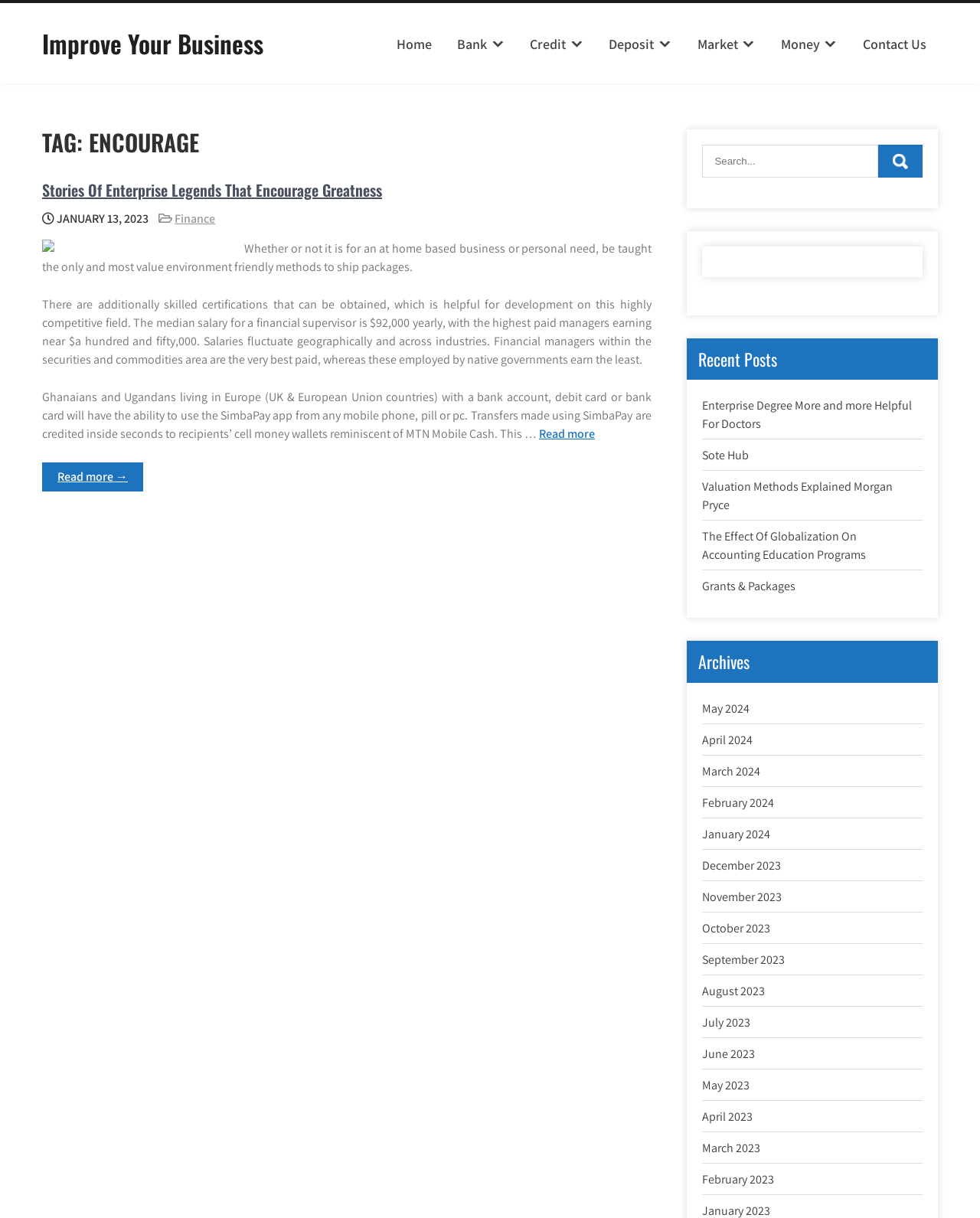Please determine the bounding box coordinates for the element with the description: "April 2023".

[0.717, 0.91, 0.768, 0.923]